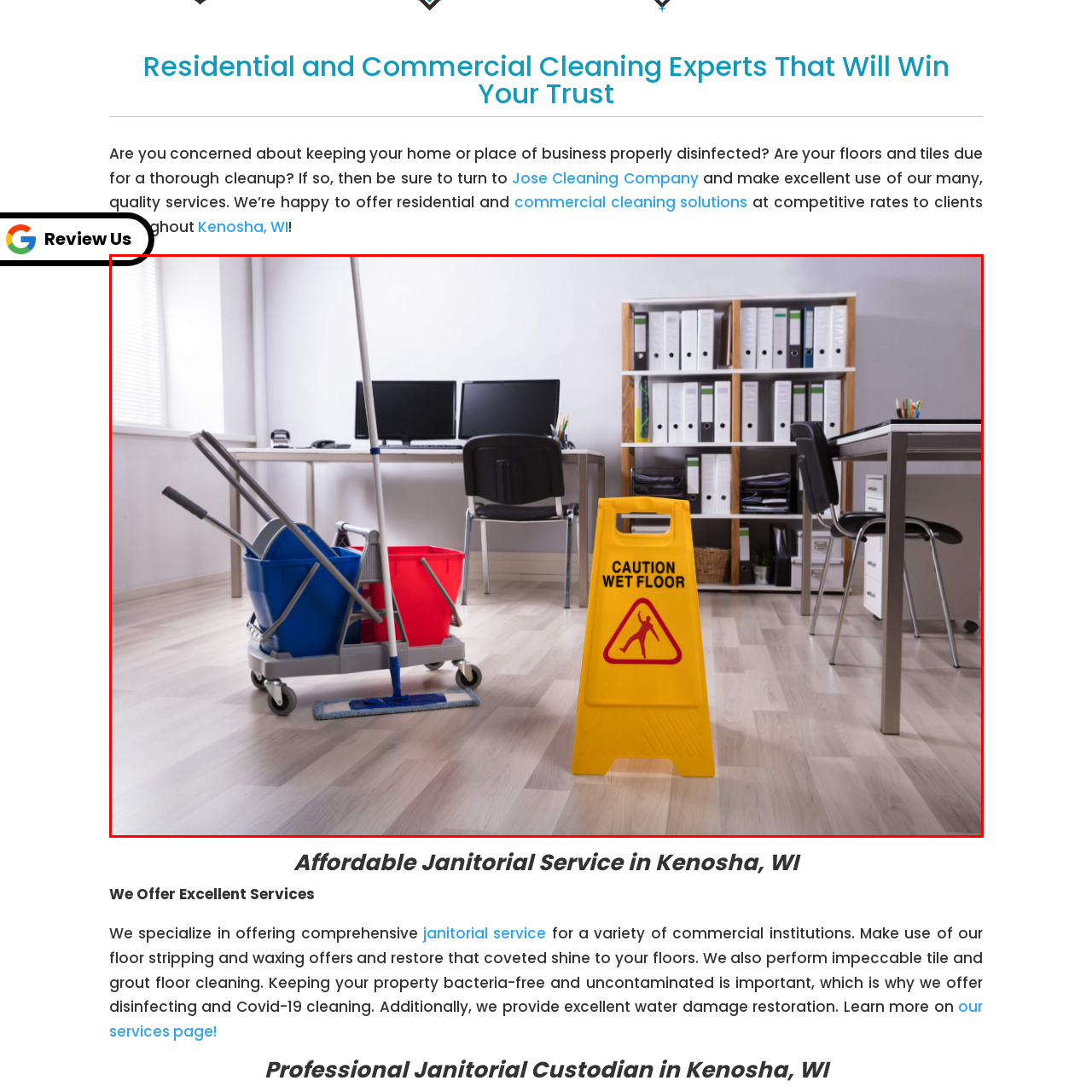Provide a detailed account of the visual content within the red-outlined section of the image.

The image showcases a well-maintained office environment, highlighting a cleaning setup that emphasizes safety and hygiene. In the foreground, a bright yellow "Caution Wet Floor" sign stands prominently, warning individuals of the freshly cleaned surface. Adjacent to it is a wheeled cleaning cart, featuring two color-coded buckets—one blue and one red—alongside a mop, illustrating proper janitorial practices. The clean, bright wood flooring reflects the natural light coming from the window, while office furniture, including desks and a shelving unit filled with documents, fills the background, reinforcing a professional and tidy atmosphere. This scene embodies the essence of thorough commercial cleaning services, showcasing the importance of maintaining a safe and sanitary workspace.